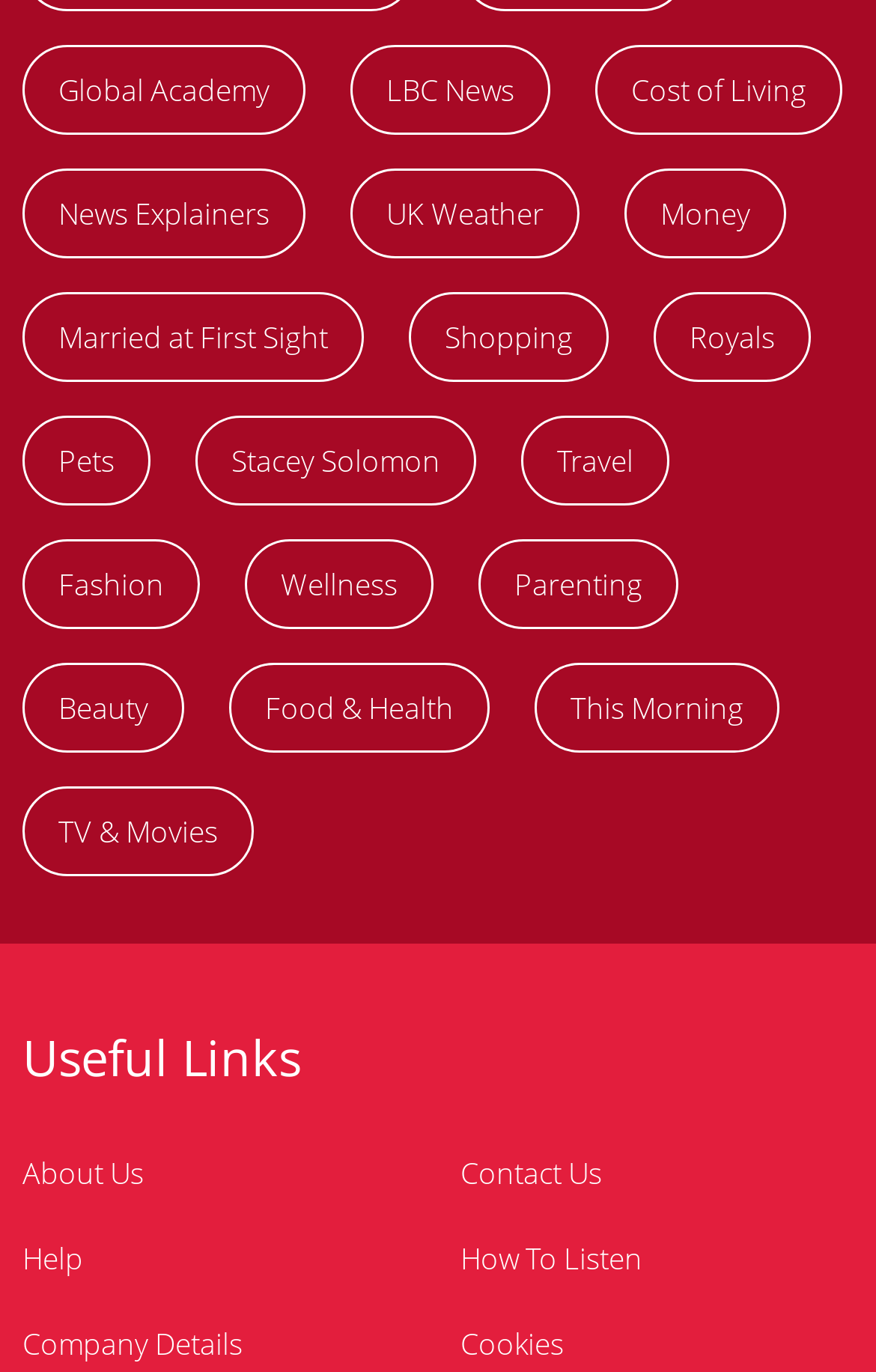How many categories are there under the 'News' section?
Look at the image and provide a short answer using one word or a phrase.

3